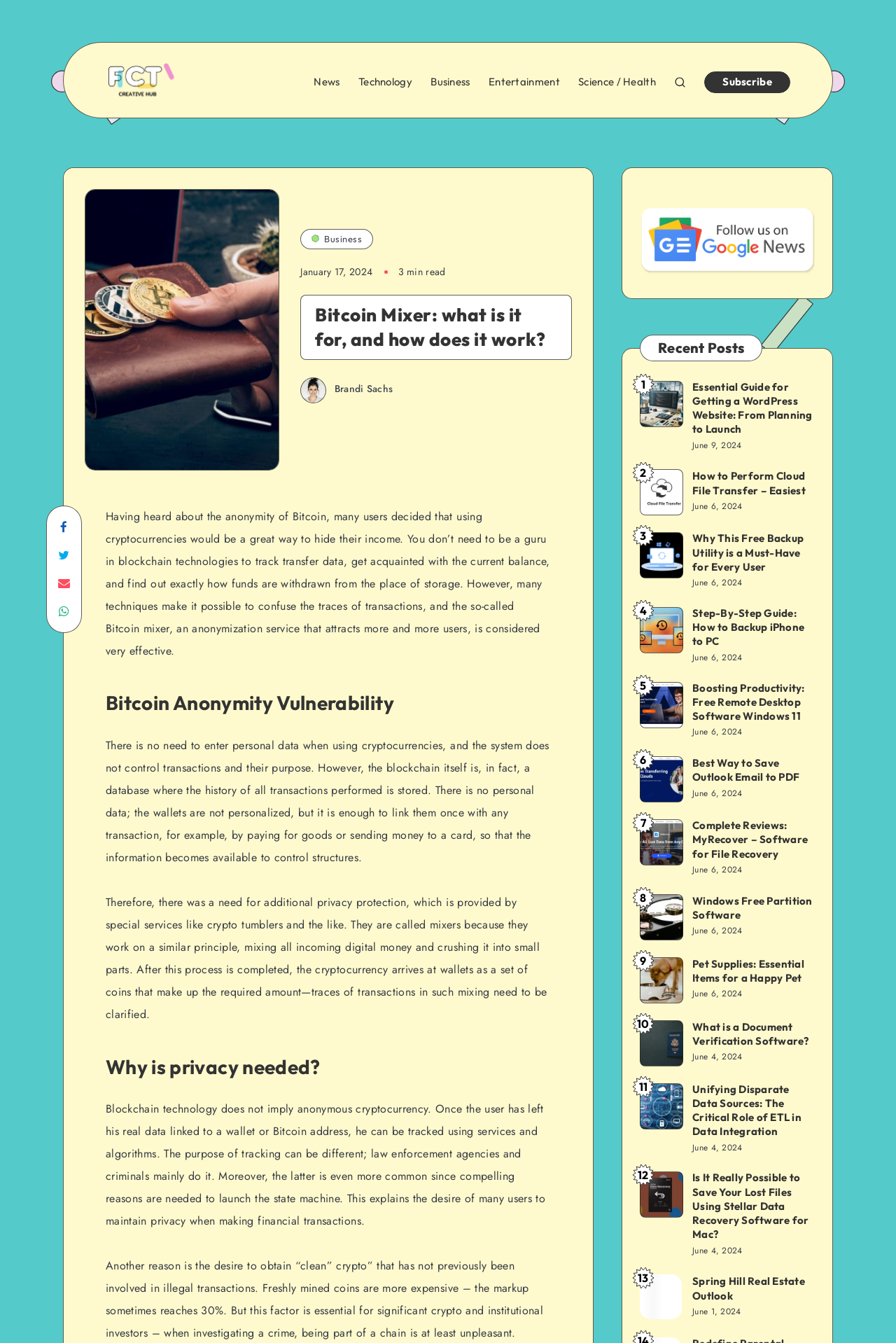Generate the main heading text from the webpage.

Bitcoin Mixer: what is it for, and how does it work?